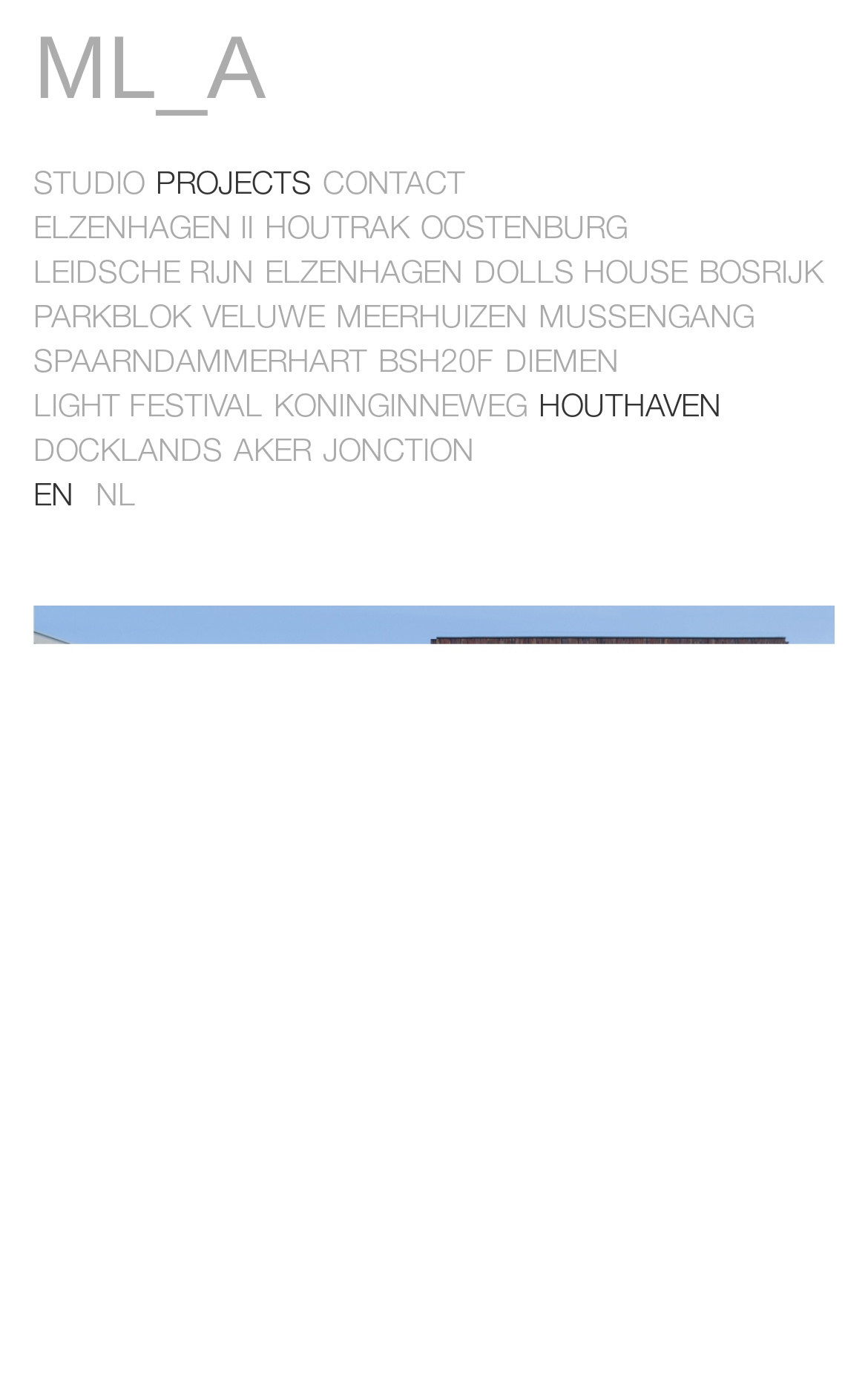How many links are in the primary links 2 section?
Answer the question with a single word or phrase derived from the image.

11